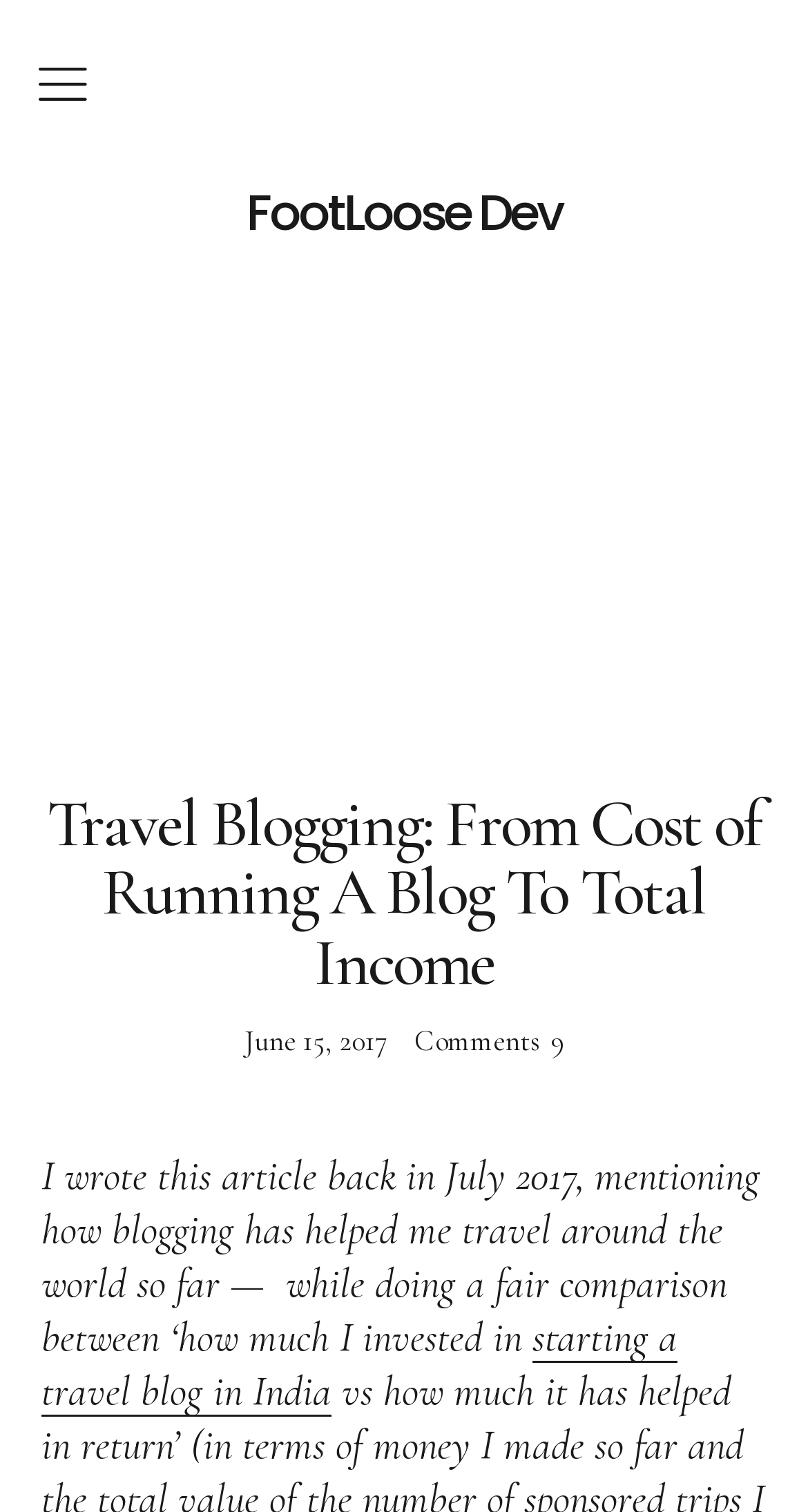How many links are there in the navigation menu?
Look at the screenshot and respond with a single word or phrase.

11